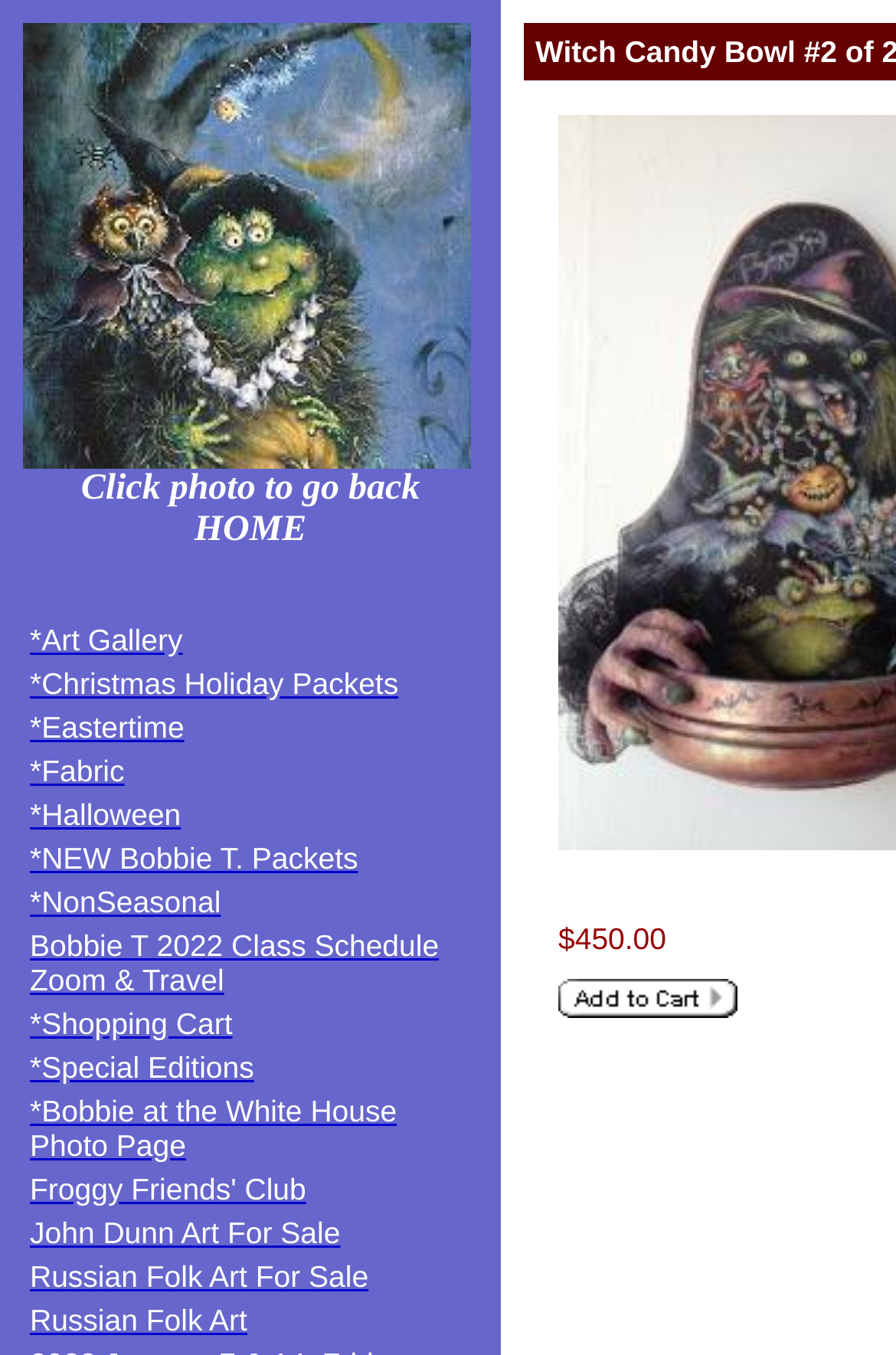Look at the image and give a detailed response to the following question: What is the purpose of the 'HOME' button?

The 'HOME' button is an image link with a descriptive text 'Click photo to go back HOME'. This suggests that the purpose of the 'HOME' button is to navigate back to the homepage or the main page of the website.